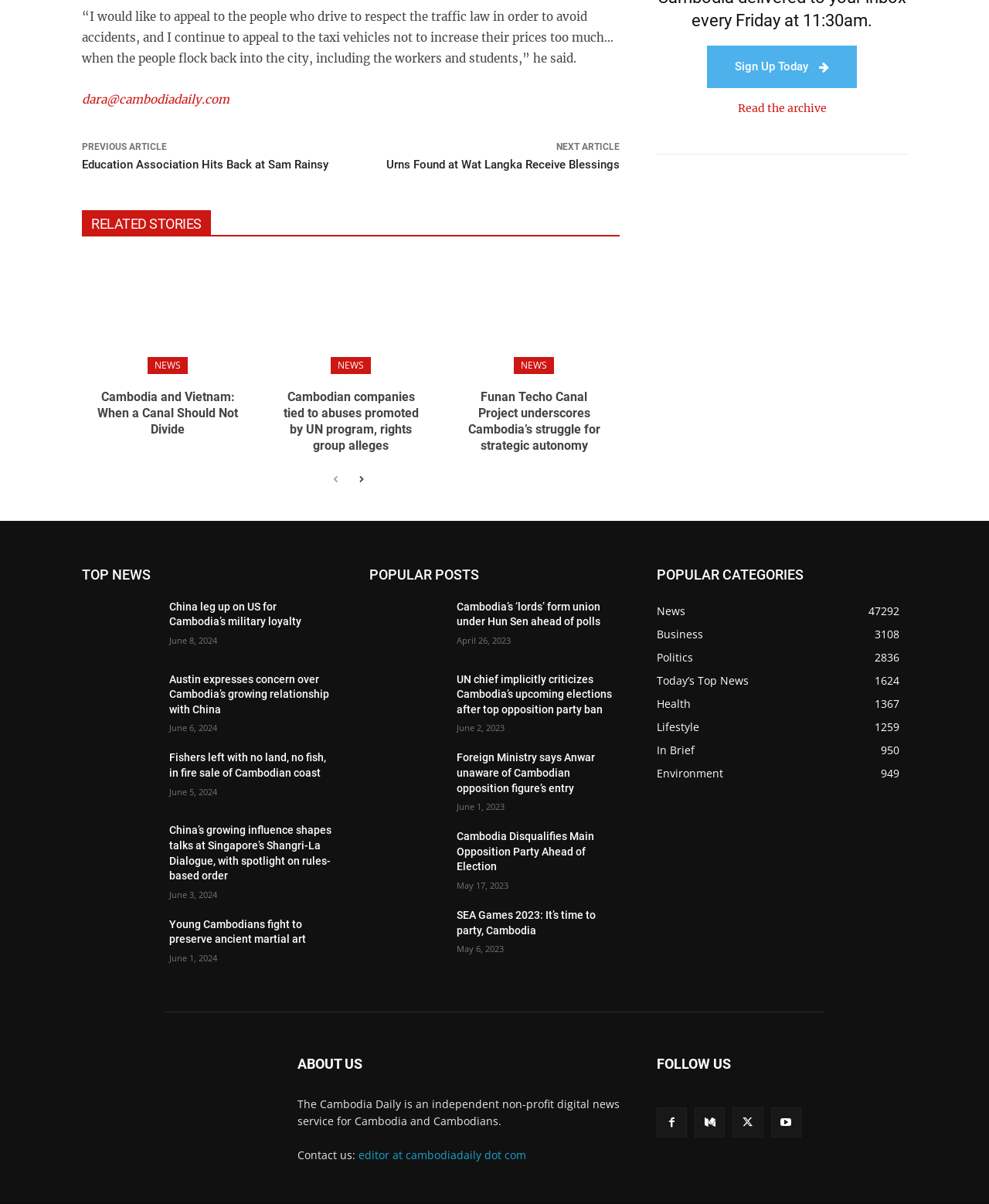Please identify the coordinates of the bounding box for the clickable region that will accomplish this instruction: "Go to the next page".

[0.355, 0.39, 0.374, 0.407]